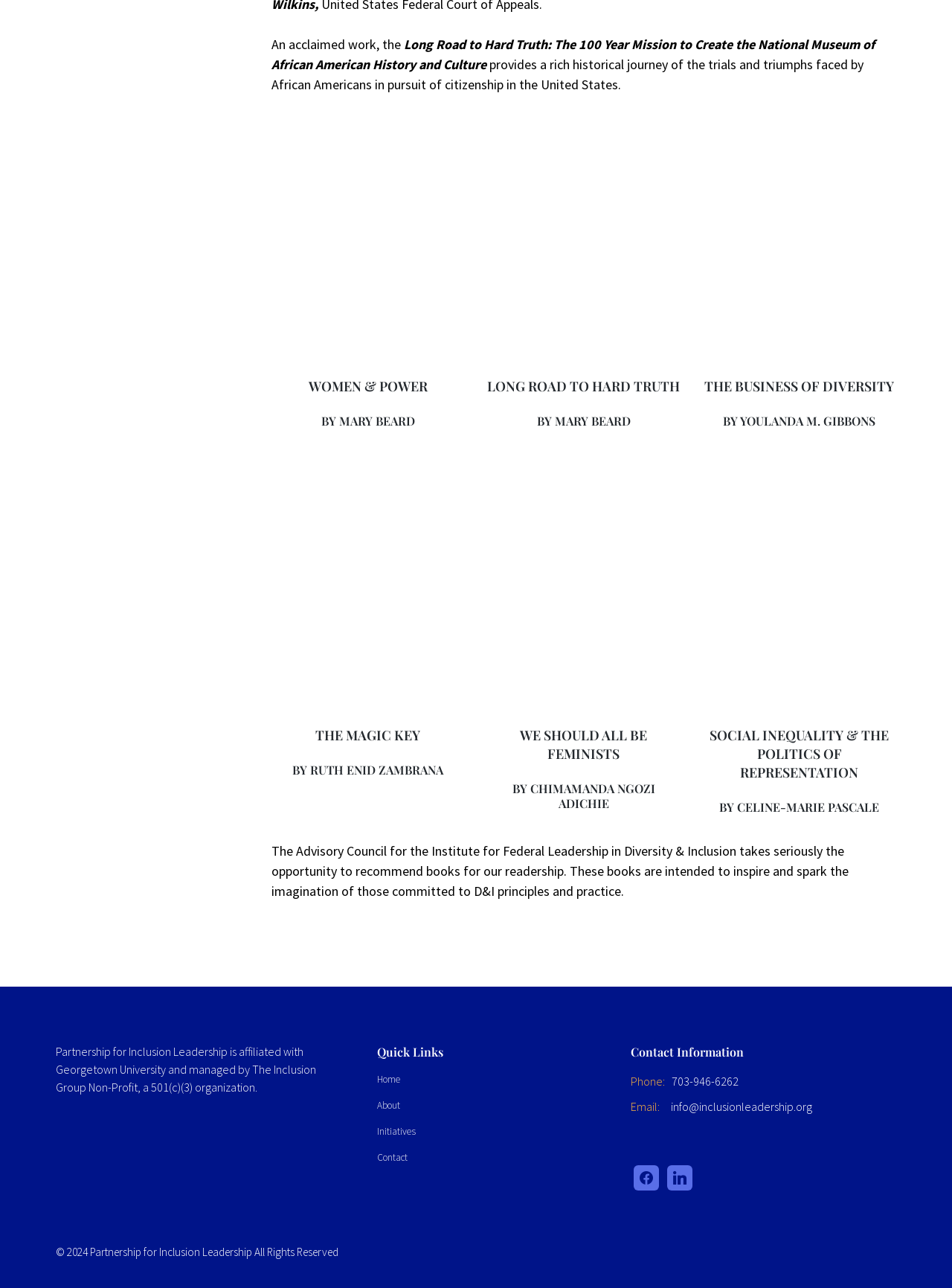Answer the following query with a single word or phrase:
What is the name of the book with the subtitle 'The 100 Year Mission to Create the National Museum of African American History and Culture'?

Long Road to Hard Truth